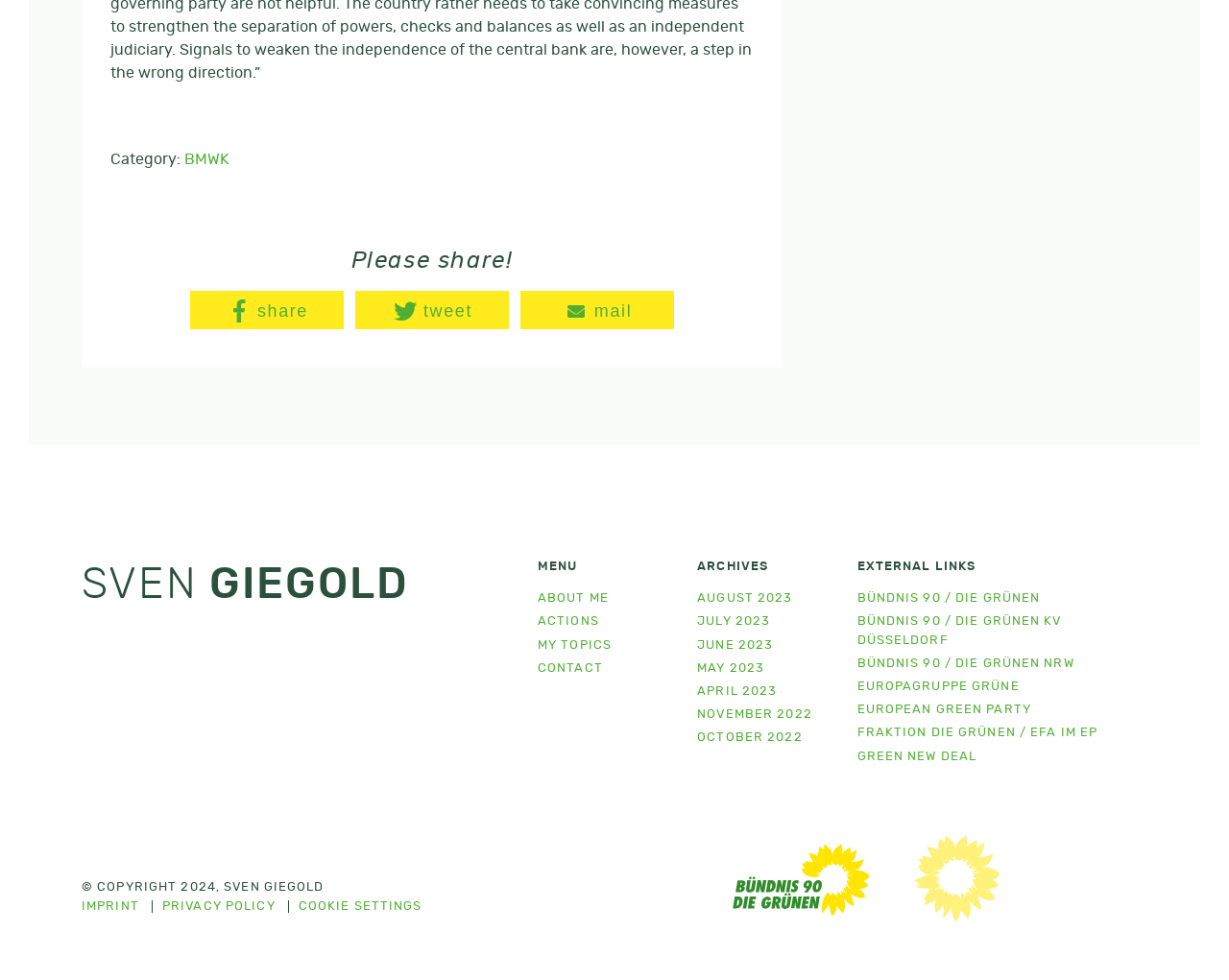Provide the bounding box coordinates for the area that should be clicked to complete the instruction: "Visit BÜNDNIS 90 / DIE GRÜNEN website".

[0.697, 0.604, 0.846, 0.617]